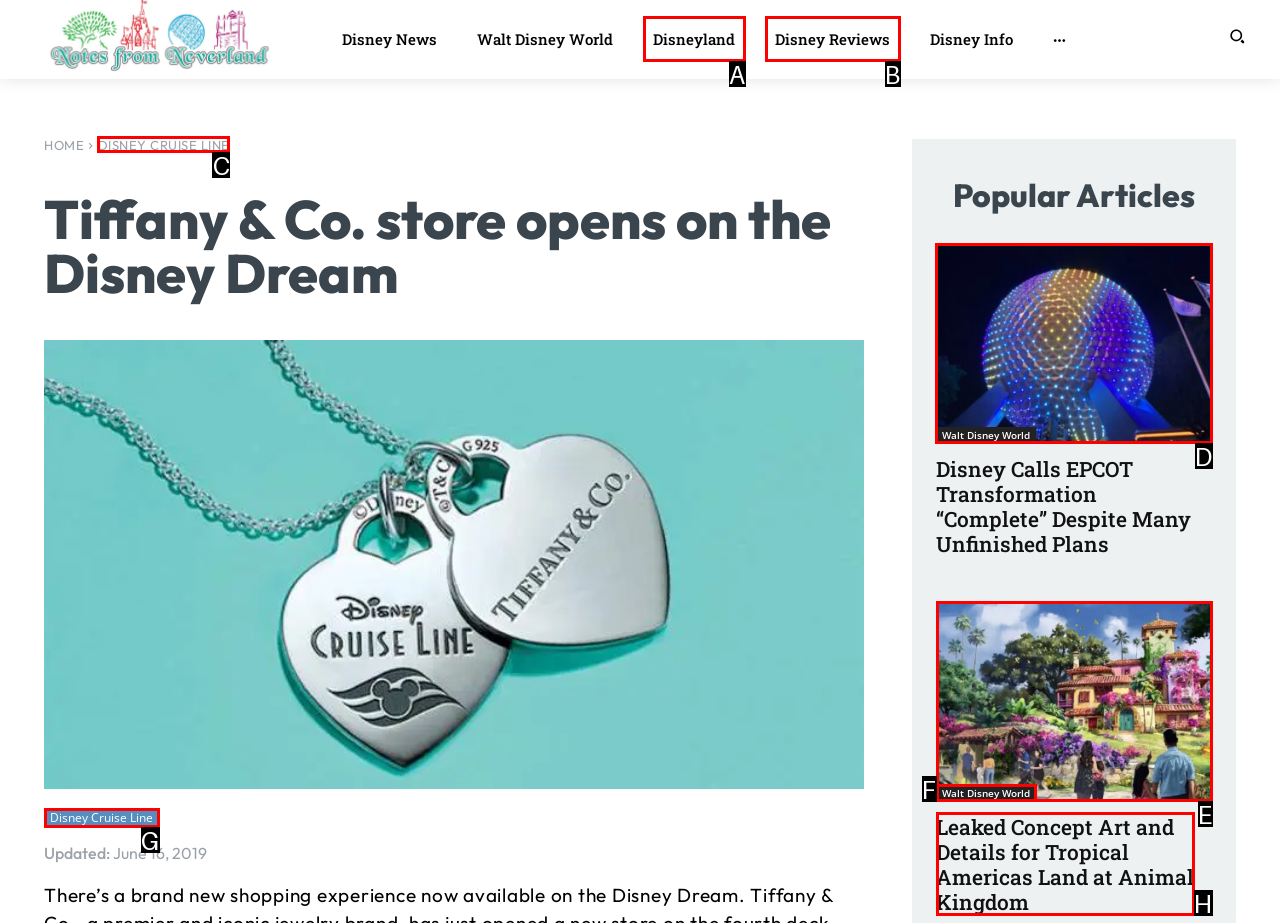For the instruction: View EPCOT's Spaceship Earth at night, determine the appropriate UI element to click from the given options. Respond with the letter corresponding to the correct choice.

D